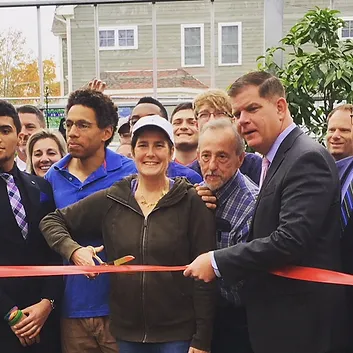Provide a thorough description of what you see in the image.

The image captures a vibrant moment during the grand opening ceremony of We Grow Microgreens, LLC, showcasing the local community's support for the initiative. At the forefront, a woman prepared to cut the ceremonial ribbon, symbolizing the launch of the farm, is surrounded by local supporters and stakeholders. Among them is former Mayor Marty Walsh, who stands next to her, contributing to the celebration of this significant event. Smiles and enthusiasm radiate from the diverse crowd, highlighting the collaborative spirit of the community. This occasion not only marks the opening of a new agricultural venture but also underscores the importance of access to healthy produce for all, particularly food-insecure individuals through programs like HIP, SNAP, and WIC.